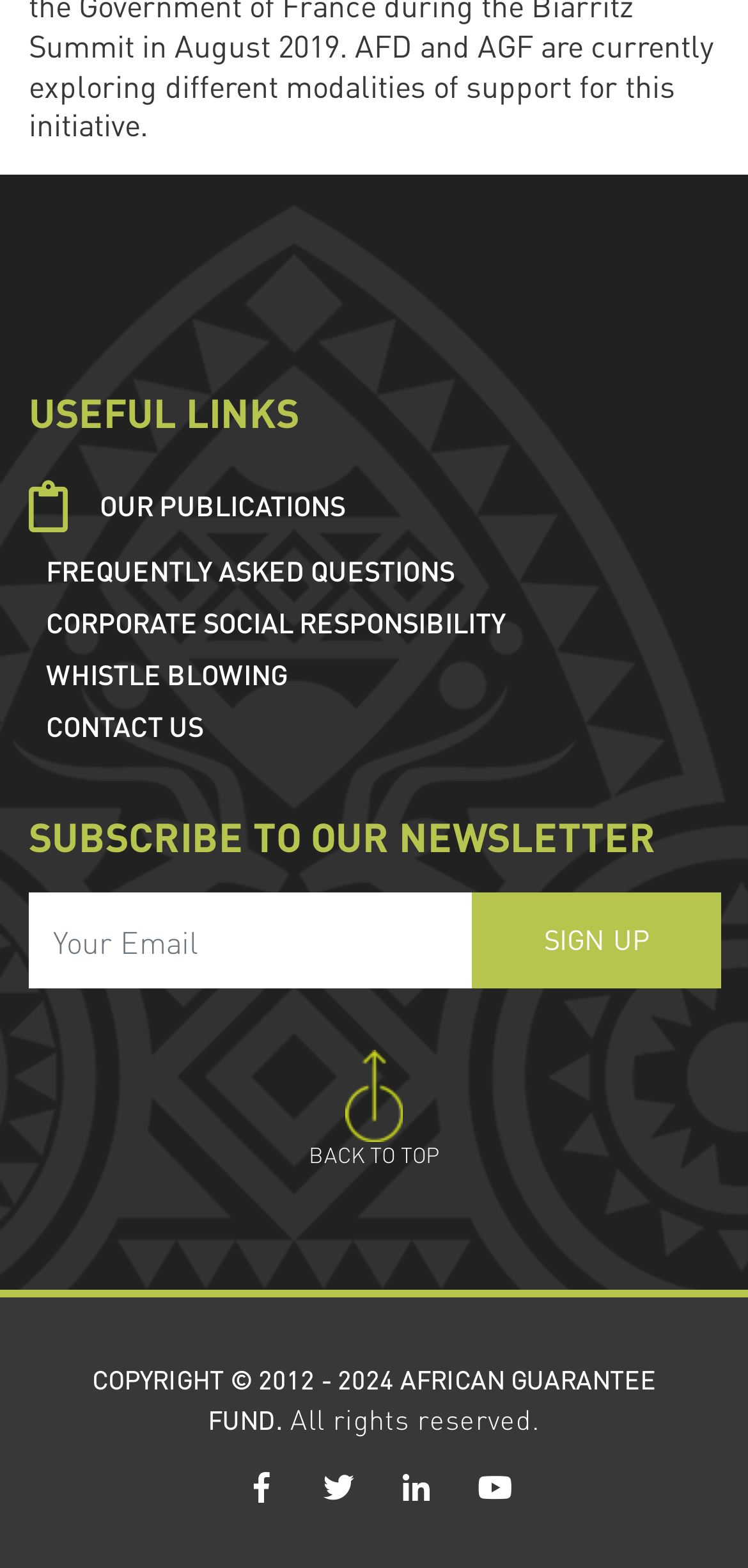Please find the bounding box coordinates of the element that needs to be clicked to perform the following instruction: "Click on BACK TO TOP". The bounding box coordinates should be four float numbers between 0 and 1, represented as [left, top, right, bottom].

[0.038, 0.67, 0.962, 0.744]